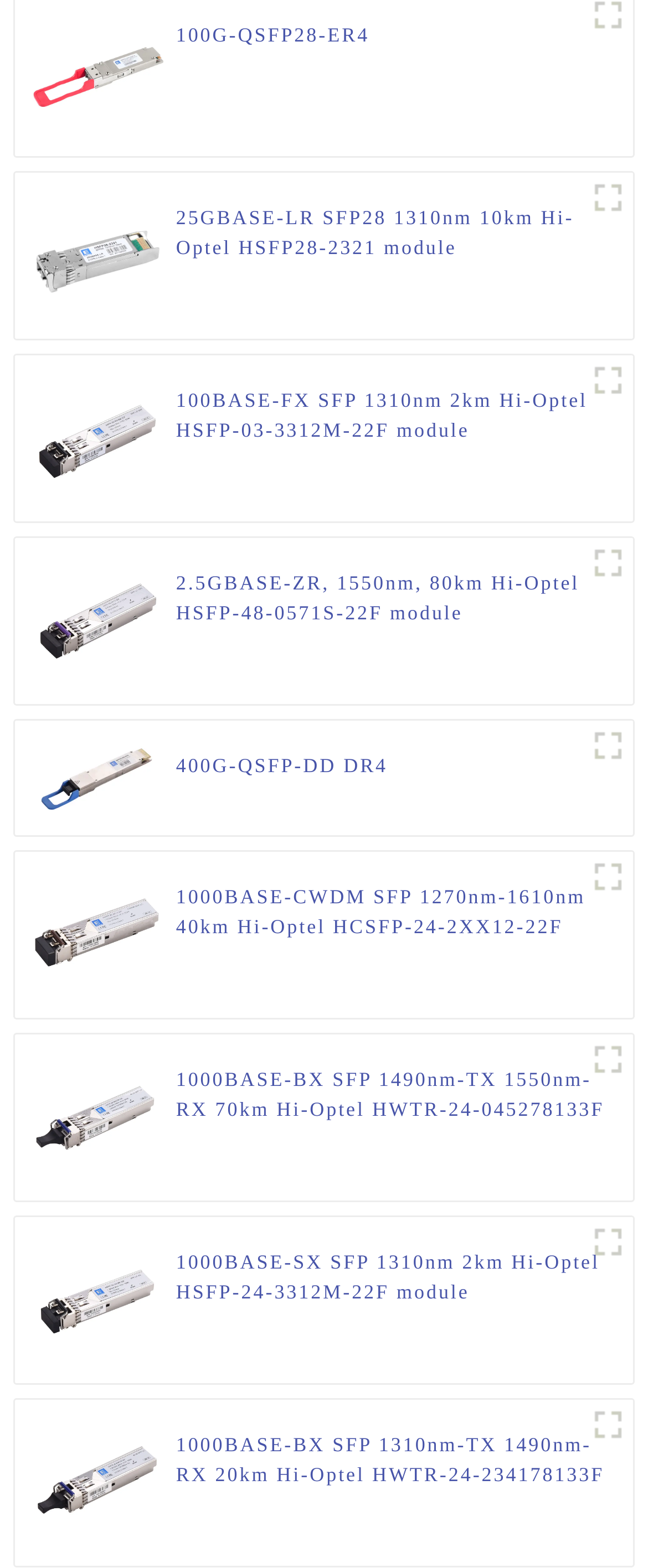Provide your answer to the question using just one word or phrase: How many figures are there on this webpage?

10